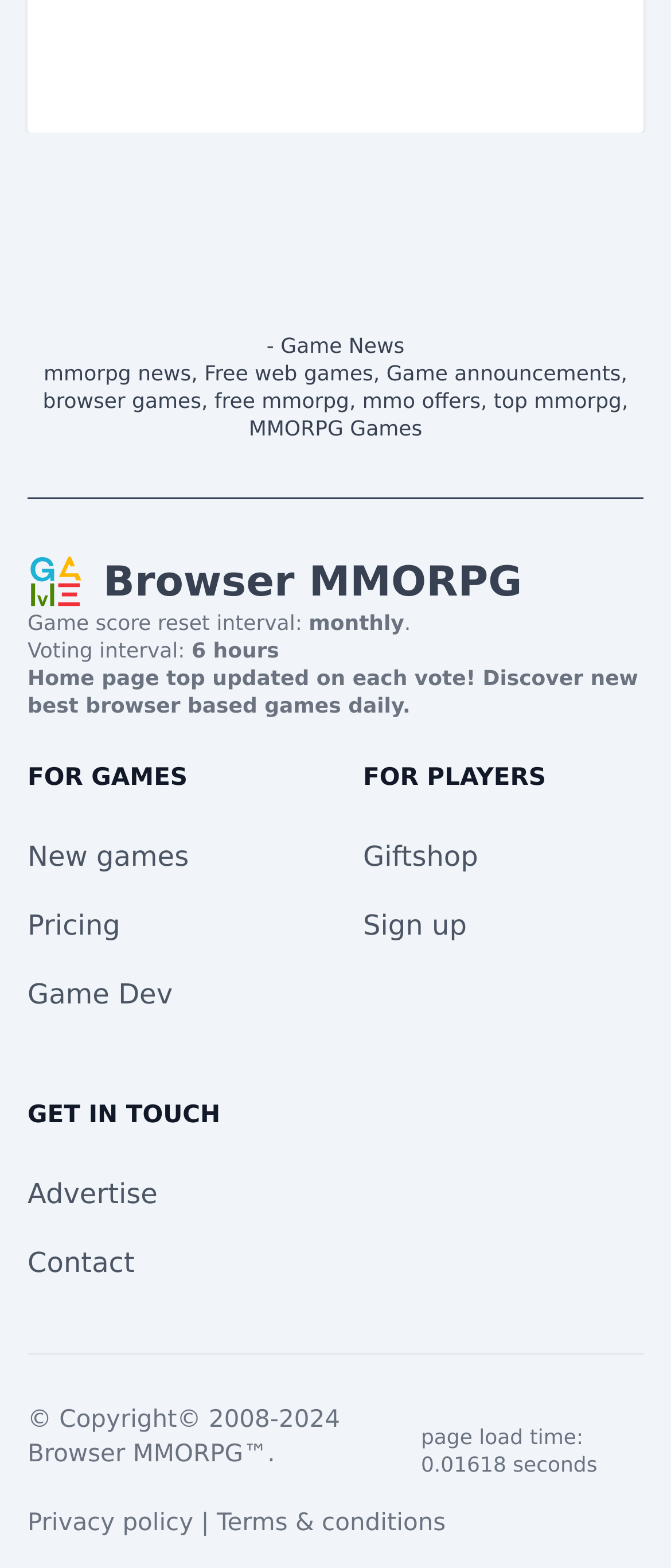What is the copyright period of this website?
Refer to the screenshot and answer in one word or phrase.

2008-2024